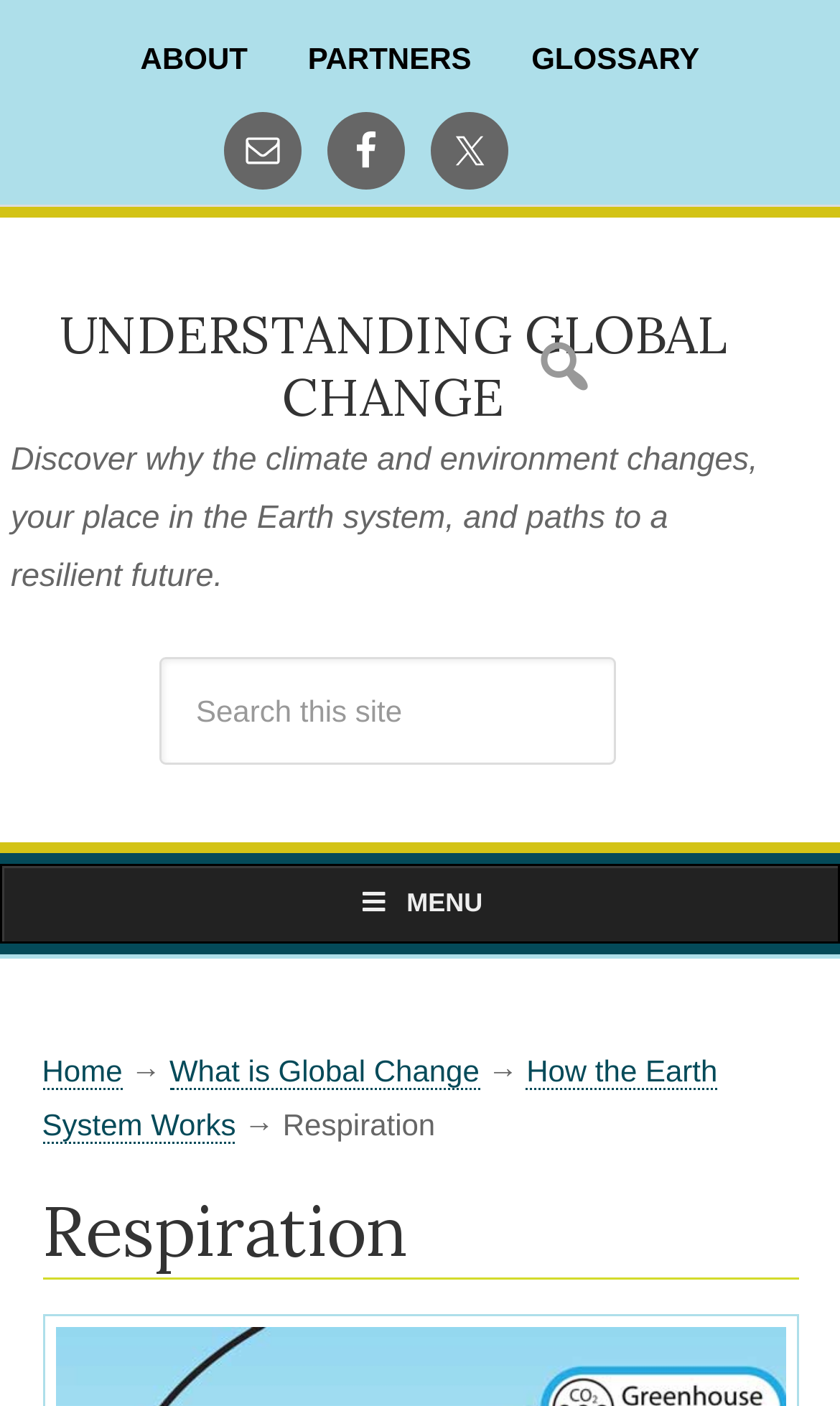Please locate the bounding box coordinates for the element that should be clicked to achieve the following instruction: "Toggle Primary Navigation". Ensure the coordinates are given as four float numbers between 0 and 1, i.e., [left, top, right, bottom].

[0.0, 0.614, 1.0, 0.671]